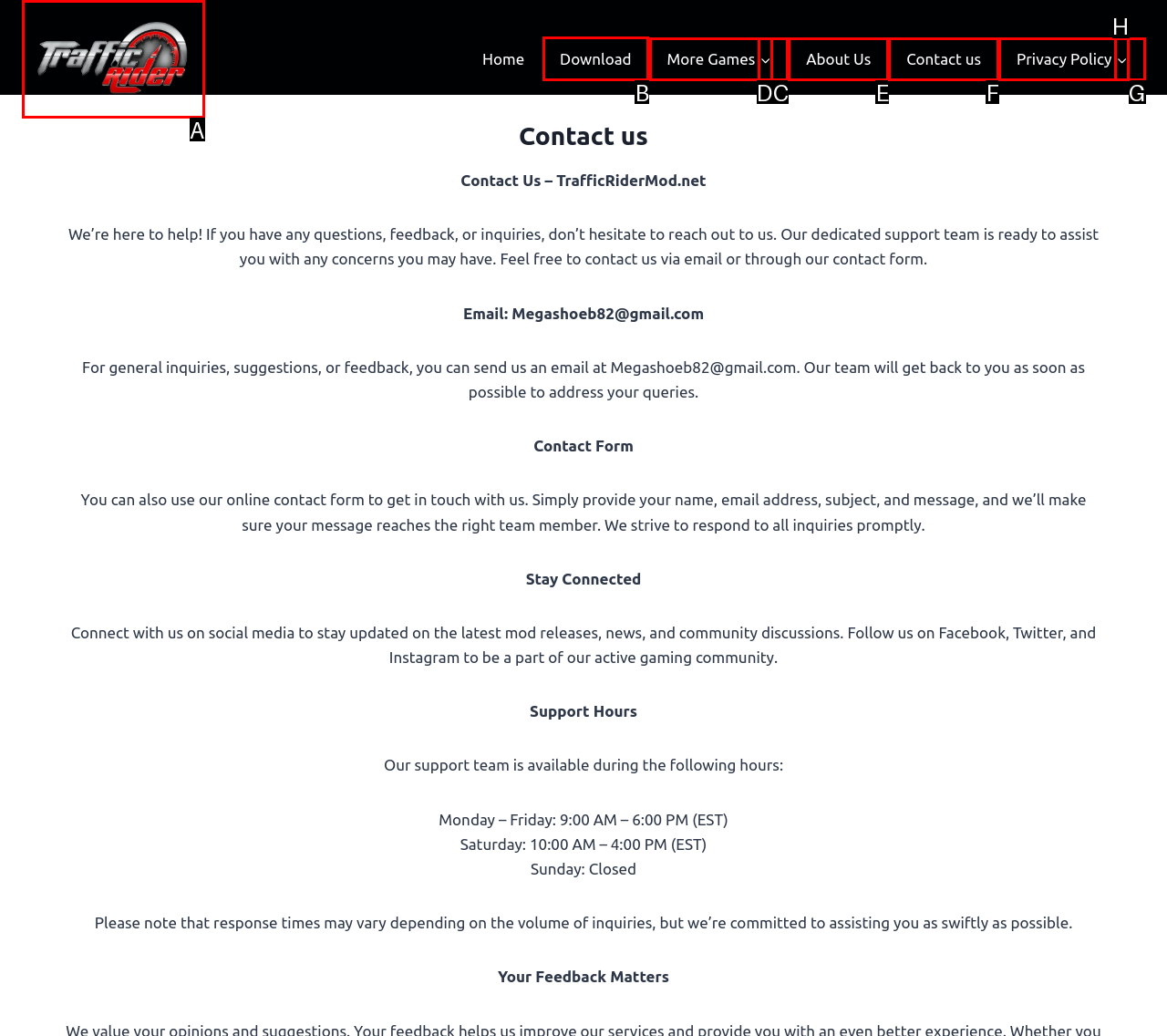Given the task: Click on Download, point out the letter of the appropriate UI element from the marked options in the screenshot.

B